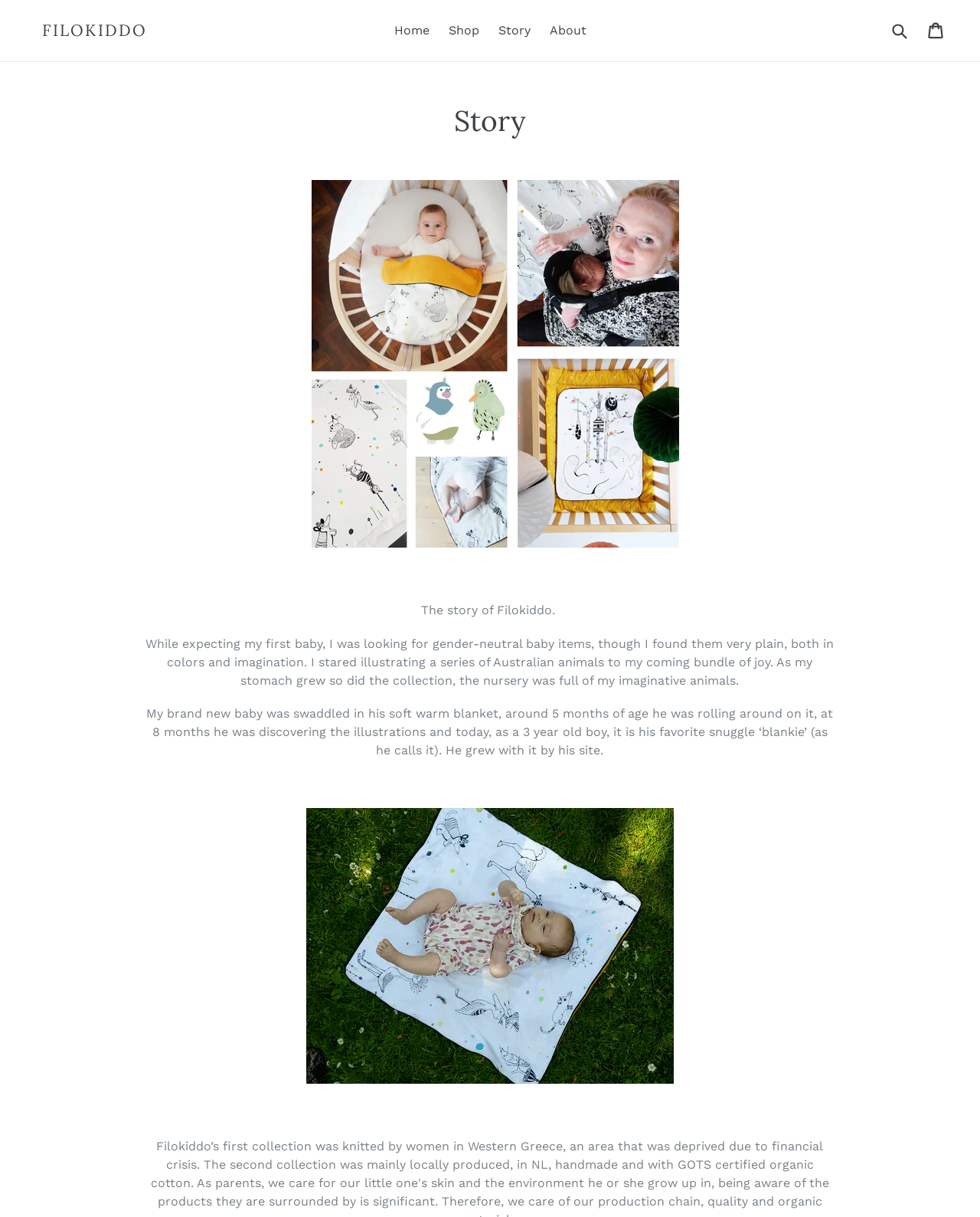Extract the bounding box of the UI element described as: "parent_node: Submit aria-label="Search" name="q" placeholder="Search"".

[0.906, 0.012, 0.949, 0.038]